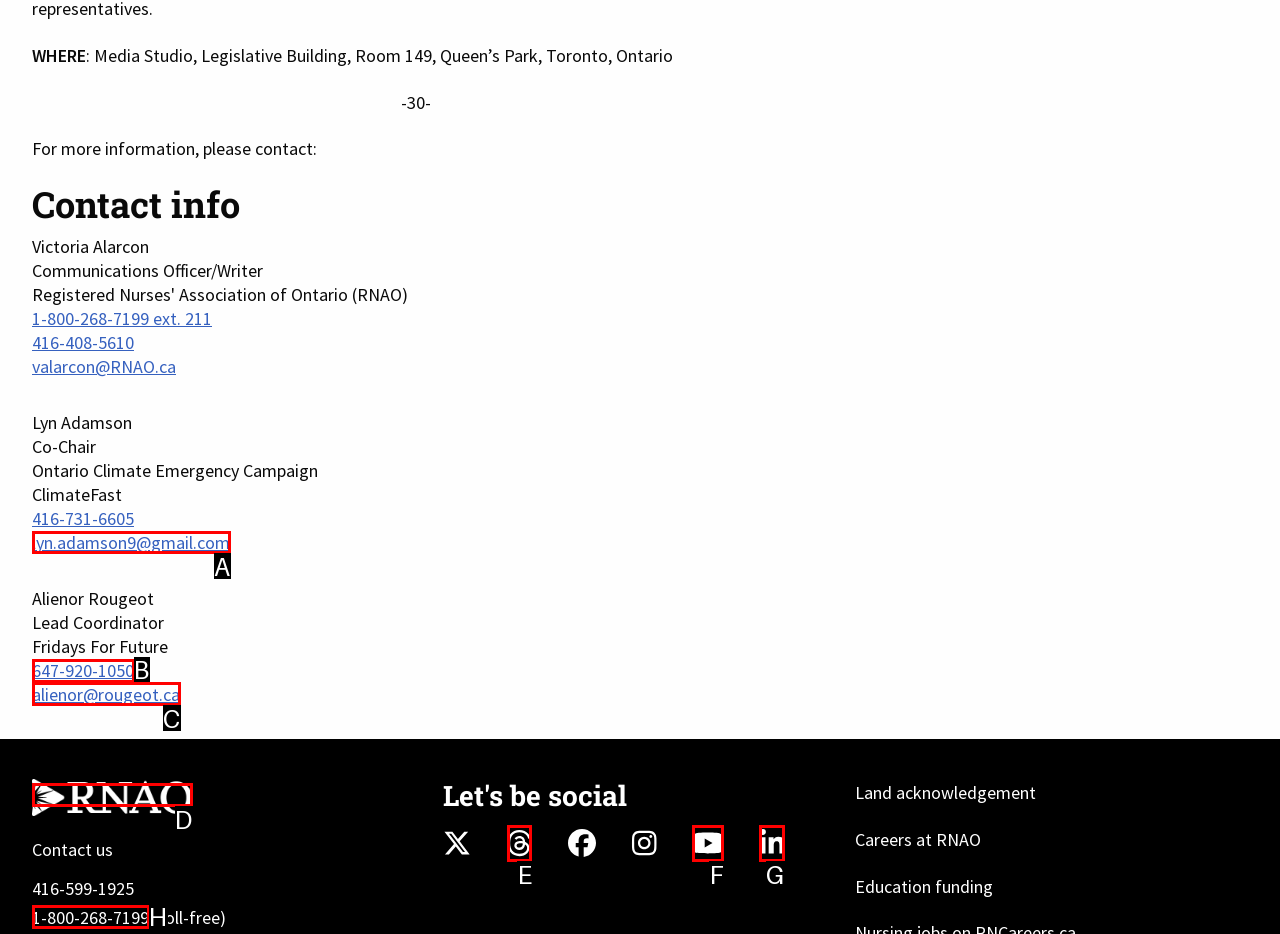Determine which HTML element to click to execute the following task: Get in touch with Lyn Adamson Answer with the letter of the selected option.

A